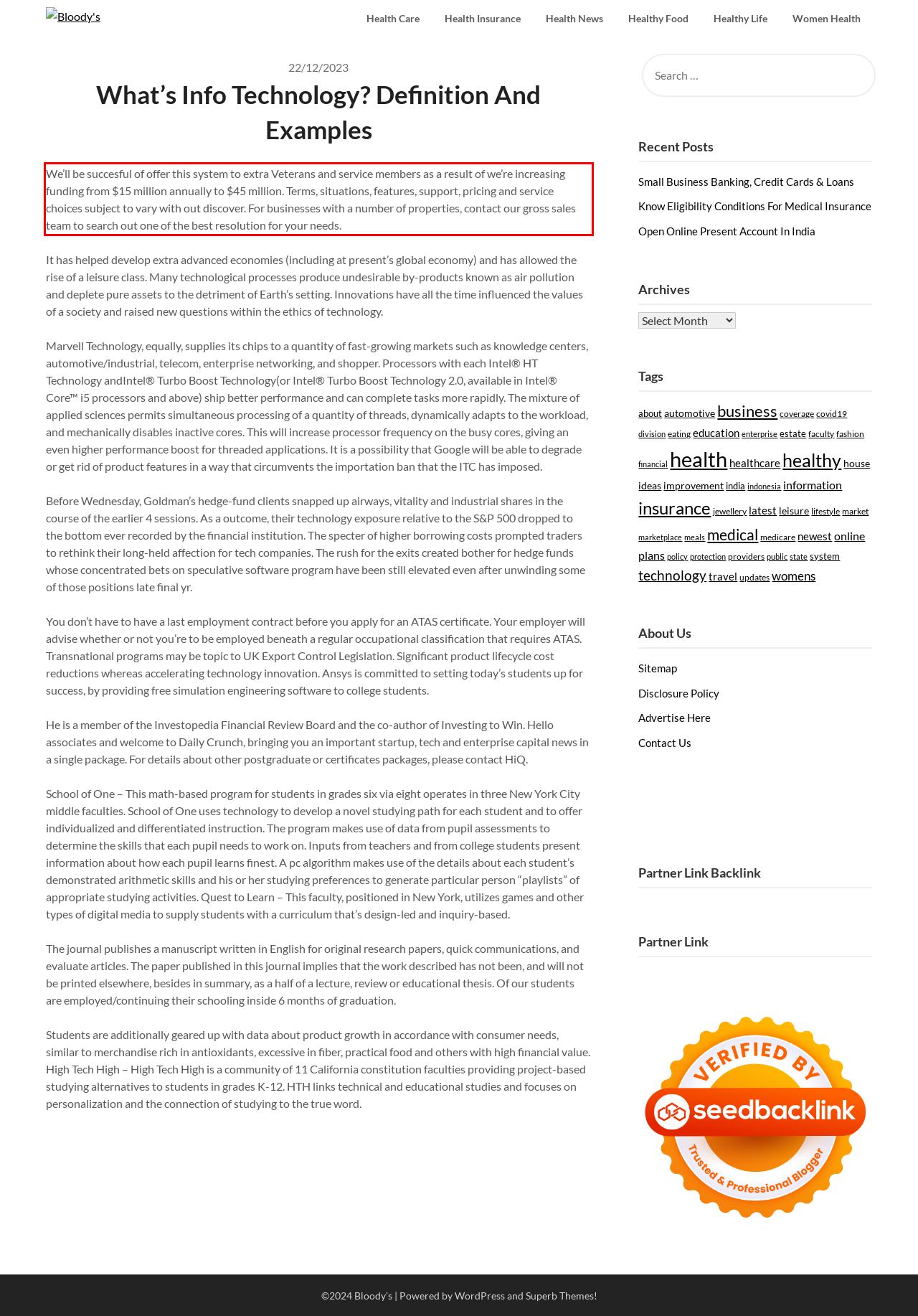Look at the webpage screenshot and recognize the text inside the red bounding box.

We’ll be succesful of offer this system to extra Veterans and service members as a result of we’re increasing funding from $15 million annually to $45 million. Terms, situations, features, support, pricing and service choices subject to vary with out discover. For businesses with a number of properties, contact our gross sales team to search out one of the best resolution for your needs.